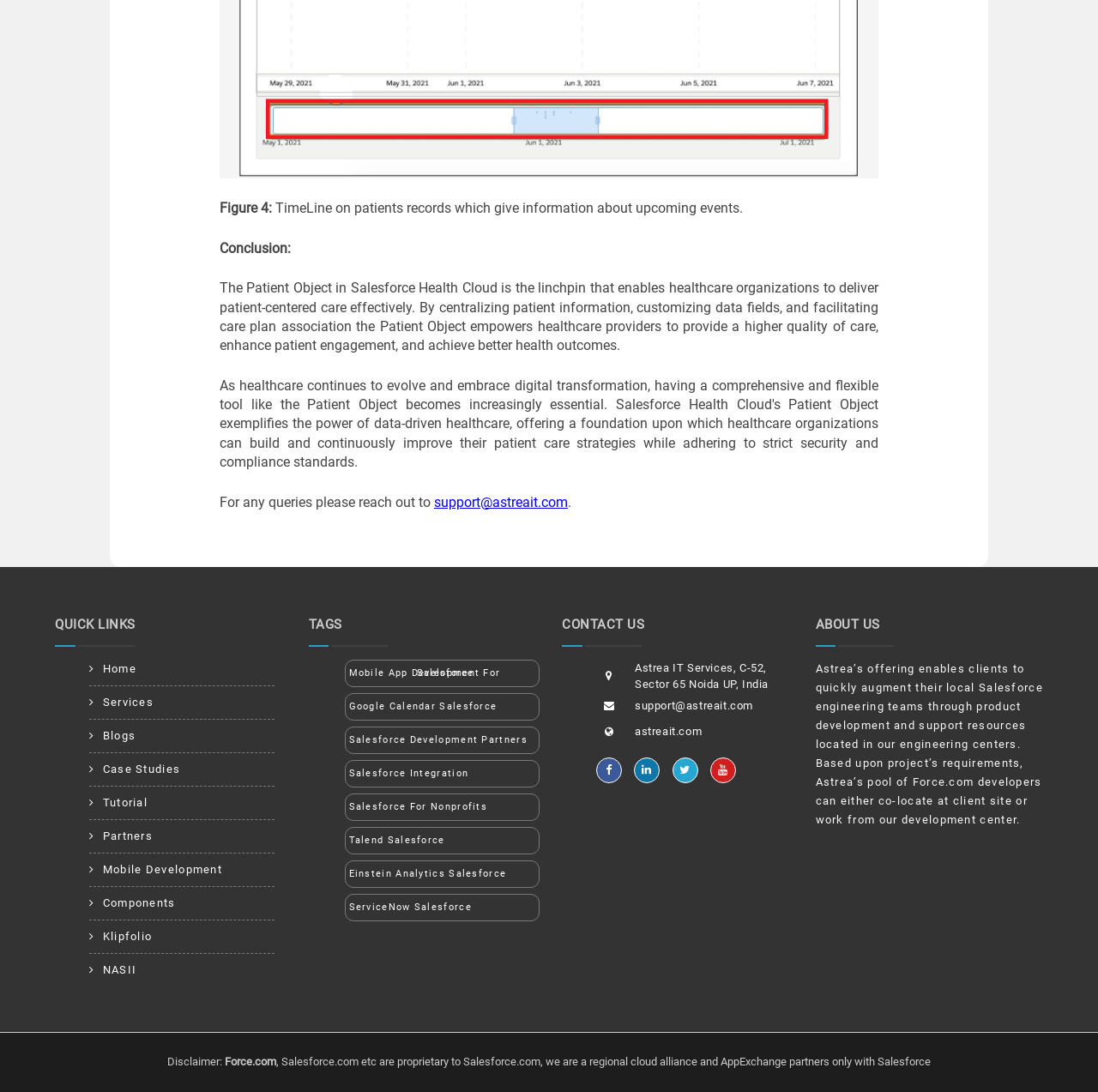Locate the bounding box coordinates of the element that should be clicked to execute the following instruction: "Follow on Twitter".

[0.578, 0.693, 0.601, 0.717]